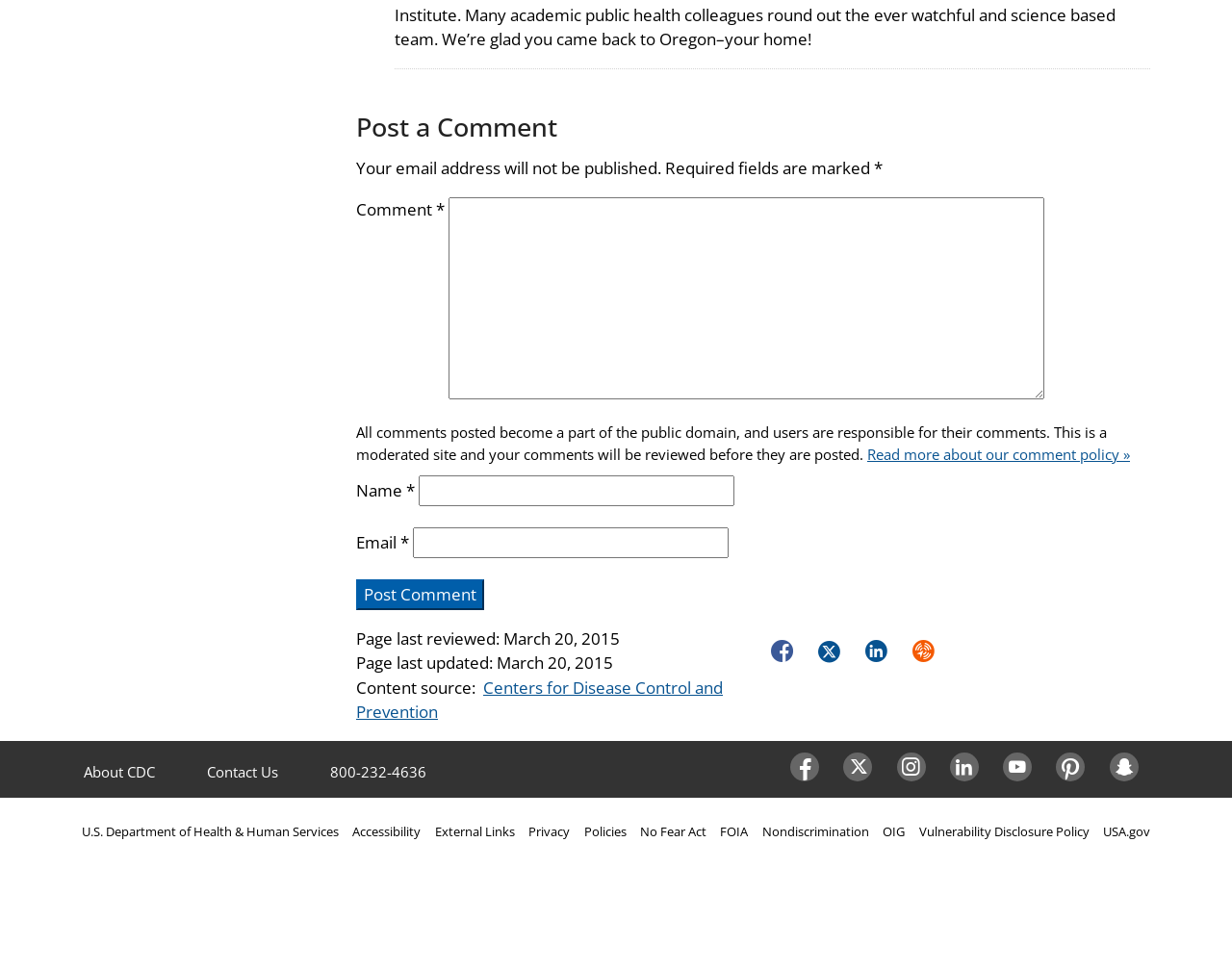Answer the following in one word or a short phrase: 
What organization is associated with this webpage?

CDC